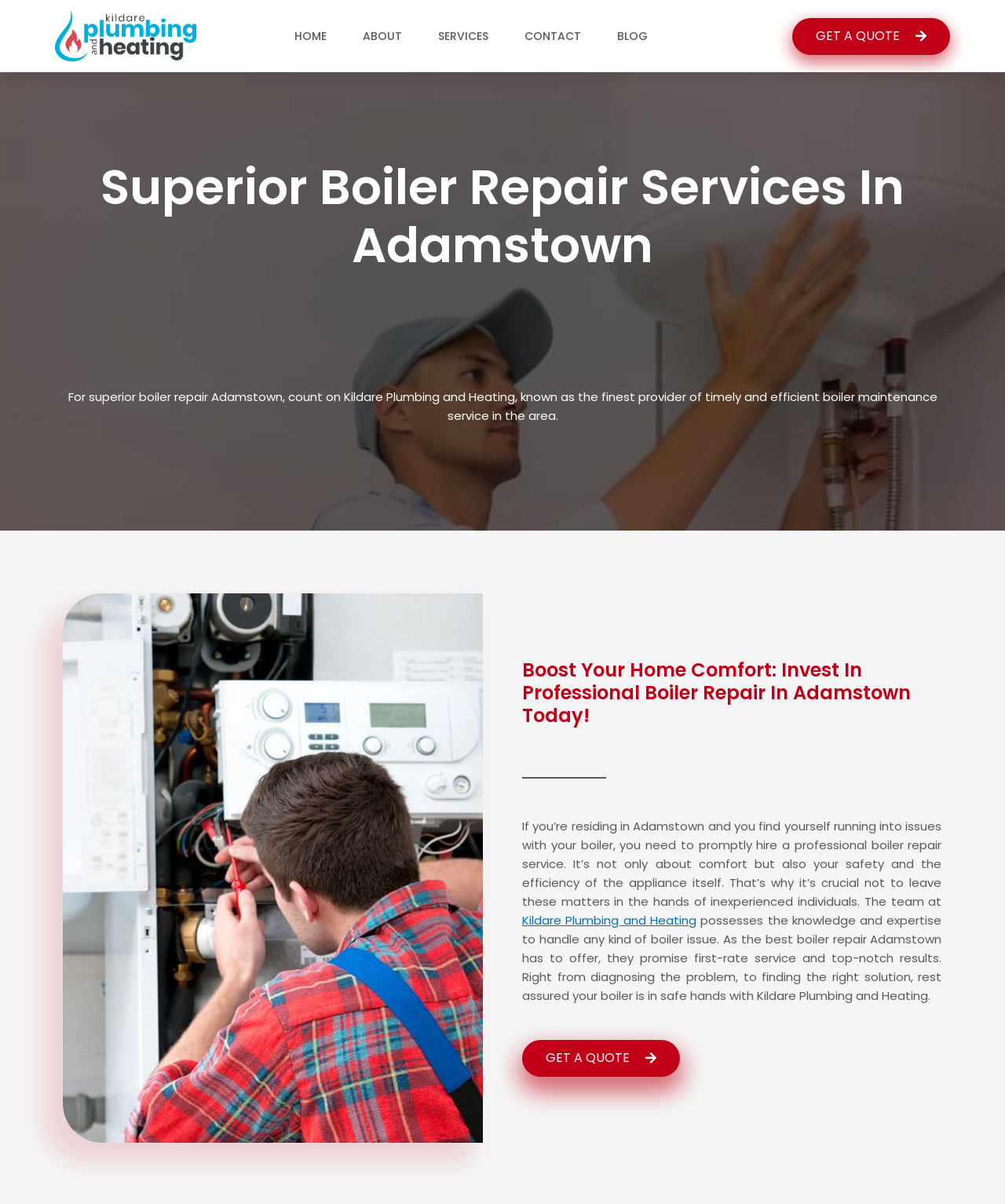Respond with a single word or phrase to the following question: What is the benefit of hiring a professional boiler repair service?

Safety and efficiency